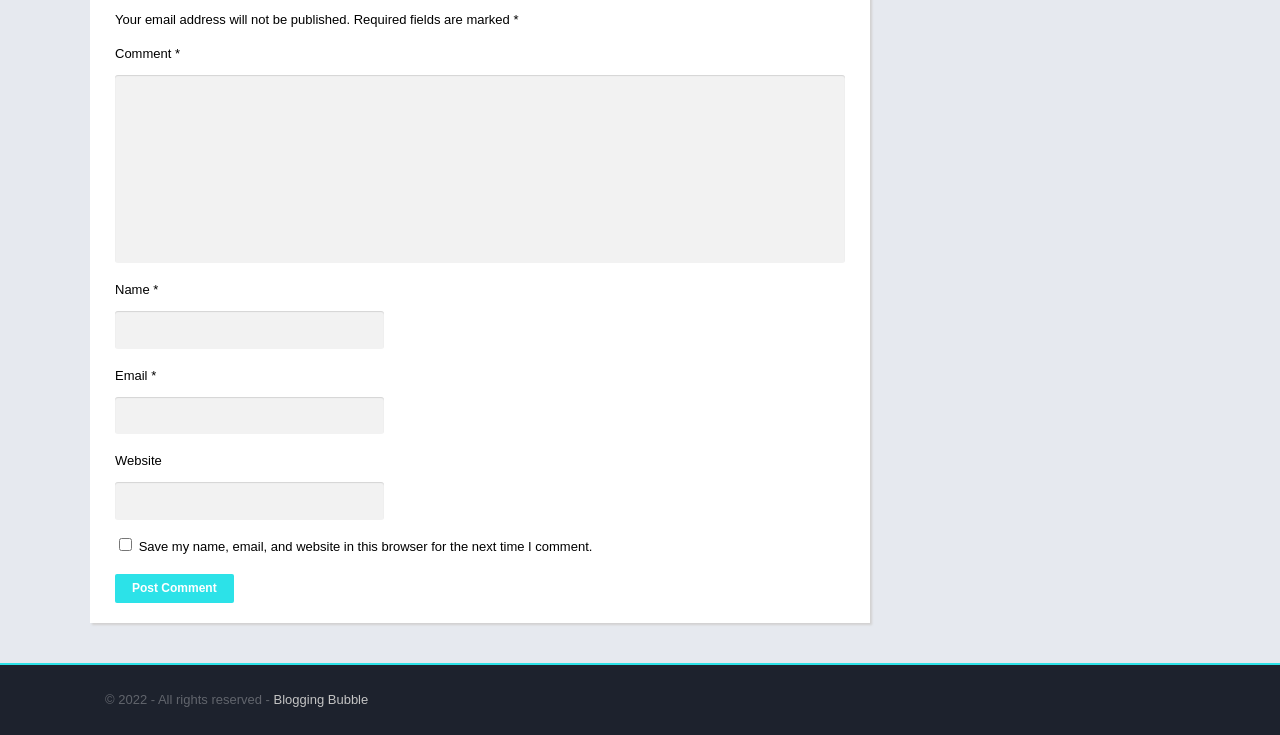Based on the provided description, "parent_node: Email * aria-describedby="email-notes" name="email"", find the bounding box of the corresponding UI element in the screenshot.

[0.09, 0.54, 0.3, 0.591]